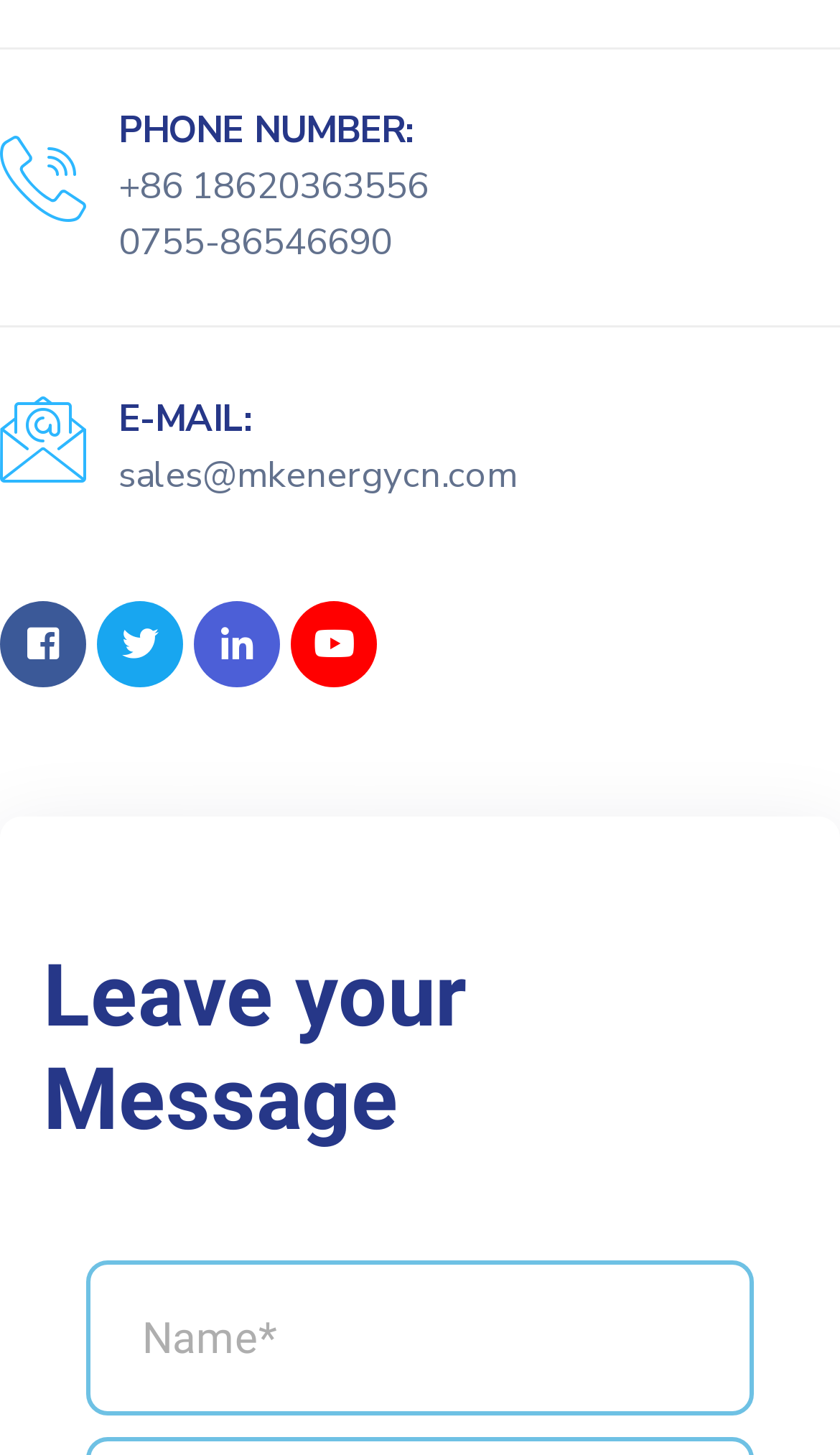Given the description: "name="form_fields[name]" placeholder="Name*"", determine the bounding box coordinates of the UI element. The coordinates should be formatted as four float numbers between 0 and 1, [left, top, right, bottom].

[0.103, 0.865, 0.897, 0.972]